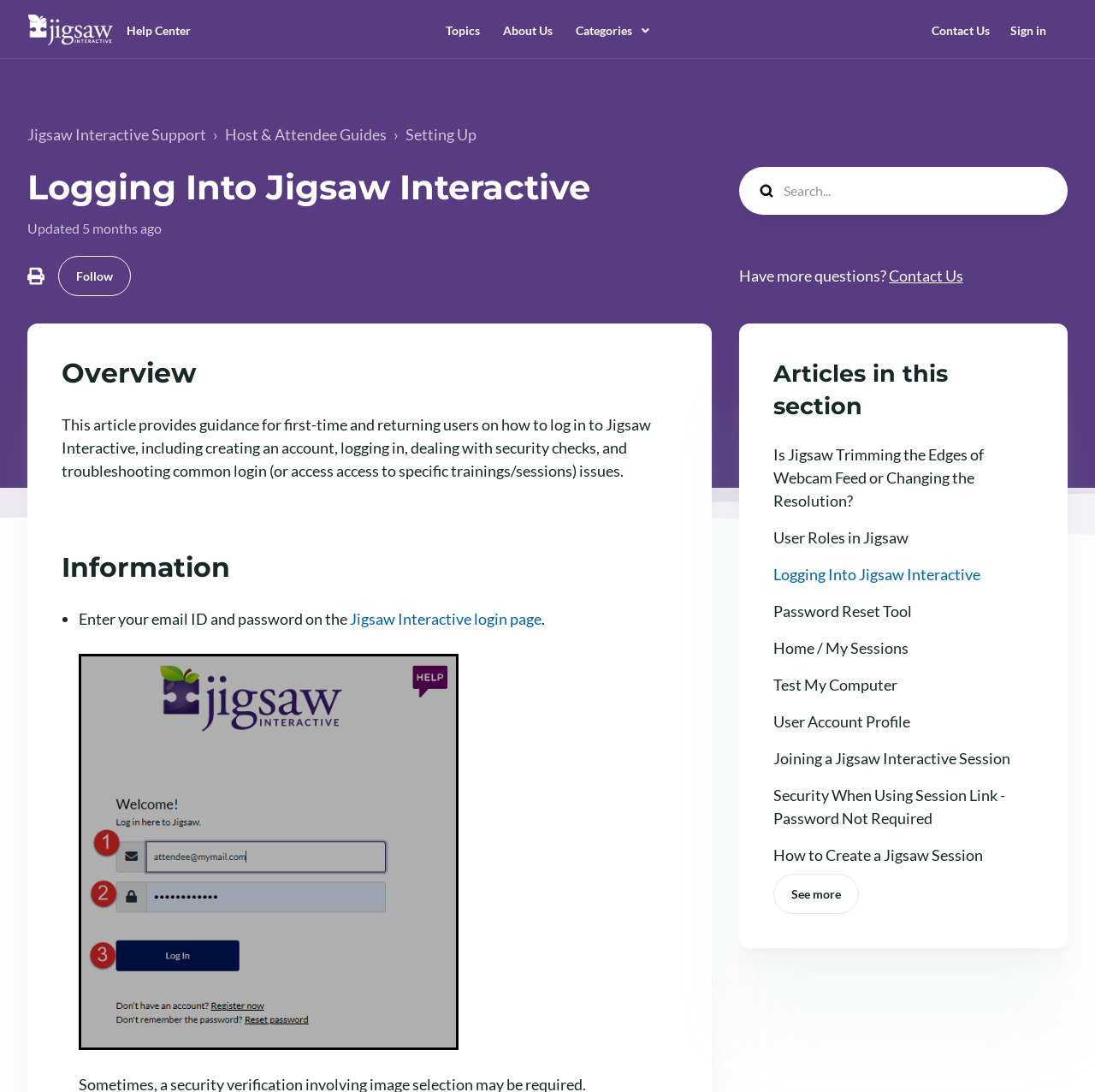Please find the bounding box coordinates in the format (top-left x, top-left y, bottom-right x, bottom-right y) for the given element description. Ensure the coordinates are floating point numbers between 0 and 1. Description: Setting Up

[0.37, 0.114, 0.435, 0.132]